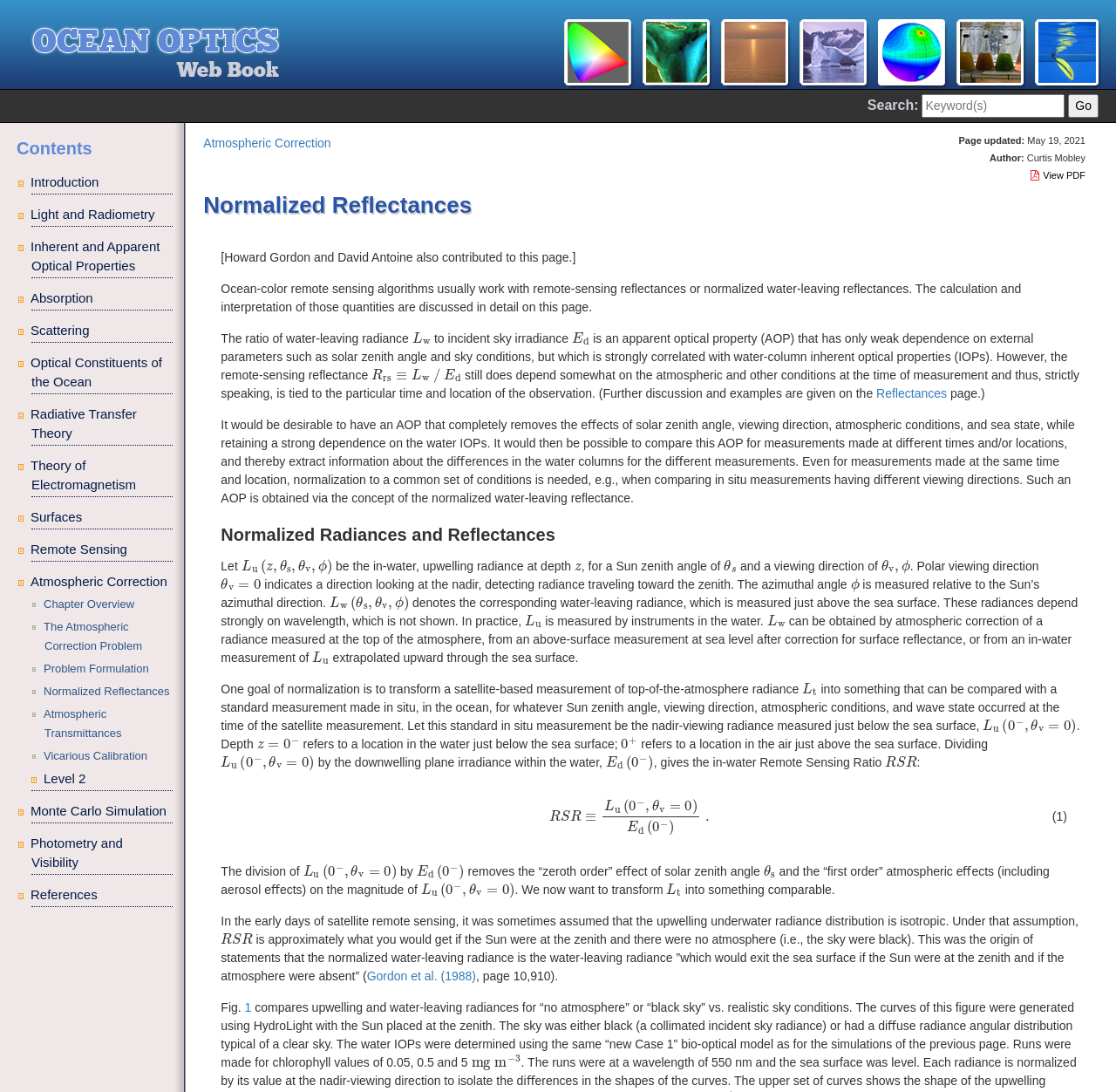Describe the entire webpage, focusing on both content and design.

The webpage is titled "Normalized Reflectances :: Ocean Optics Web Book" and has a prominent link to "Ocean Optics Web Book" at the top left corner, accompanied by a small image. 

On the top right side, there is a search bar with a "Go" button. Below the search bar, there is a vertical menu with multiple buttons, including "Introduction", "Light and Radiometry", "Inherent and Apparent Optical Properties", and others. One of the buttons, "Atmospheric Correction", is expanded, revealing a submenu with links to "Chapter Overview", "The Atmospheric Correction Problem", and others.

Below the menu, there is a breadcrumb navigation bar with a link to "Atmospheric Correction". On the right side, there is a section with the author's name, "Curtis Mobley", and a link to "View PDF".

The main content of the page is divided into sections, with headings and paragraphs of text. The first section is titled "Normalized Reflectances" and discusses the concept of remote-sensing reflectances and normalized water-leaving reflectances in ocean-color remote sensing algorithms. The text includes mathematical equations and formulas, represented using MathML.

The page has a total of 17 buttons, 14 links, 7 images, 2 textboxes, and 1 menu. The layout is organized, with clear headings and concise text, making it easy to navigate and understand the content.